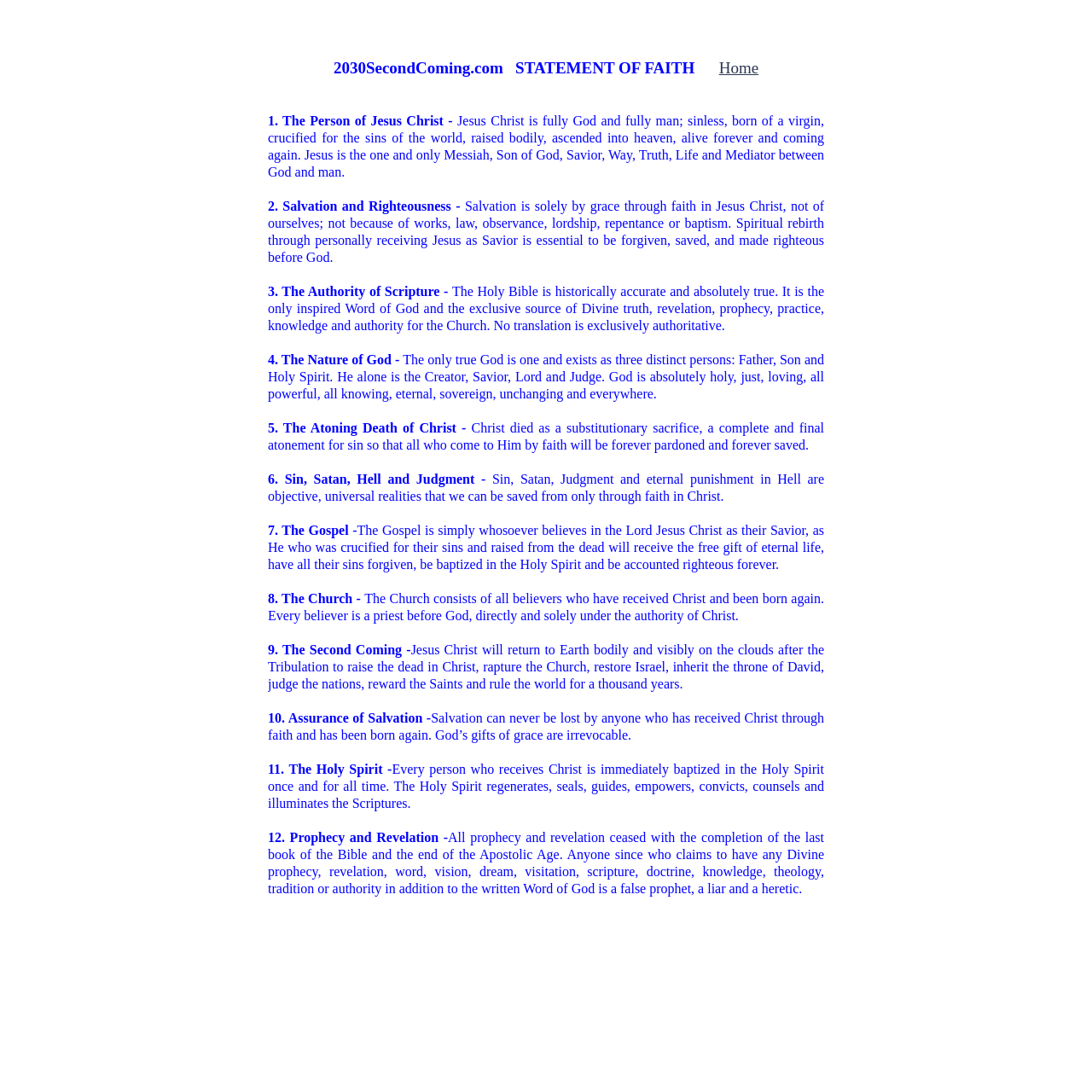Generate a thorough description of the webpage.

The webpage is titled "Statement of Faith" and has a header section at the top with the website's name "2030SecondComing.com" and a link to "Home" on the right side. 

Below the header, there are 12 sections, each with a title and a corresponding description. The sections are numbered from 1 to 12 and cover various aspects of Christian faith, including the person of Jesus Christ, salvation and righteousness, the authority of scripture, the nature of God, the atoning death of Christ, sin, Satan, hell, and judgment, the gospel, the church, the second coming, assurance of salvation, the Holy Spirit, and prophecy and revelation.

Each section has a brief title followed by a longer description that elaborates on the topic. The descriptions are arranged in a single column, with each section separated from the next by a small gap. The text is densely packed, with no images or other visual elements on the page. The overall layout is simple and easy to read, with a focus on presenting the content in a clear and concise manner.